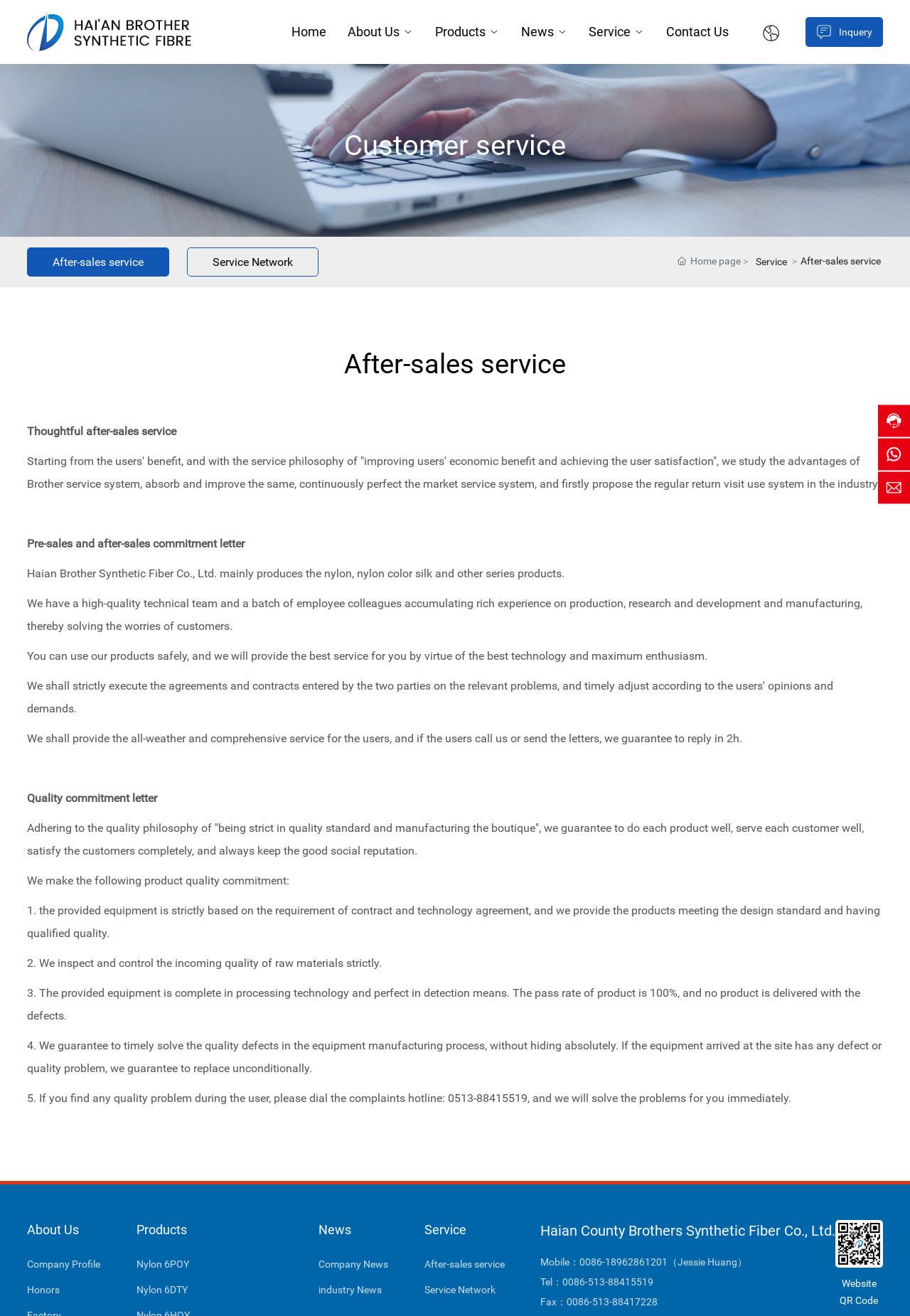Highlight the bounding box of the UI element that corresponds to this description: "alt="Customer service" title="Customer service"".

[0.0, 0.085, 1.0, 0.094]